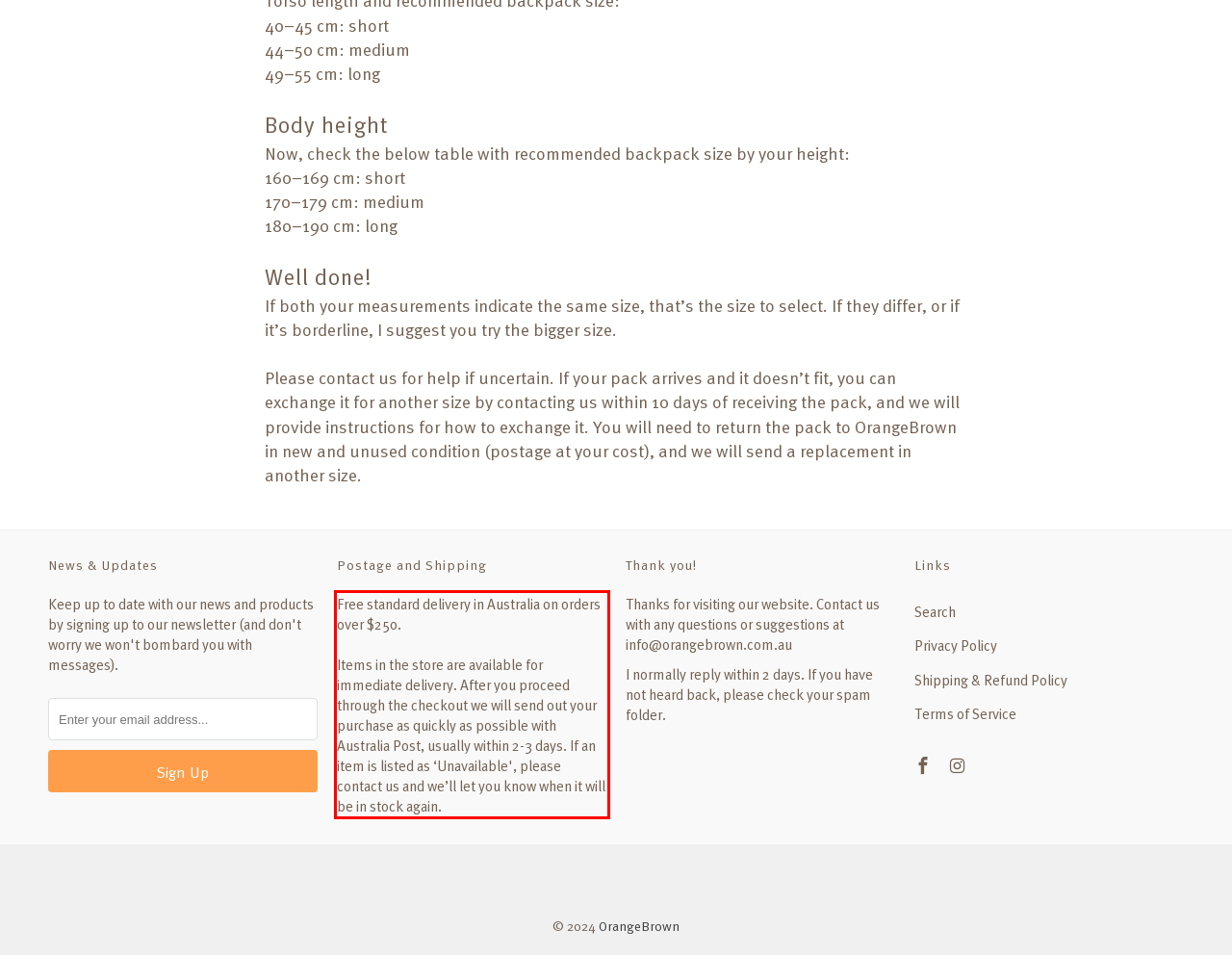Examine the webpage screenshot and use OCR to recognize and output the text within the red bounding box.

Free standard delivery in Australia on orders over $250. Items in the store are available for immediate delivery. After you proceed through the checkout we will send out your purchase as quickly as possible with Australia Post, usually within 2-3 days. If an item is listed as ‘Unavailable', please contact us and we’ll let you know when it will be in stock again.